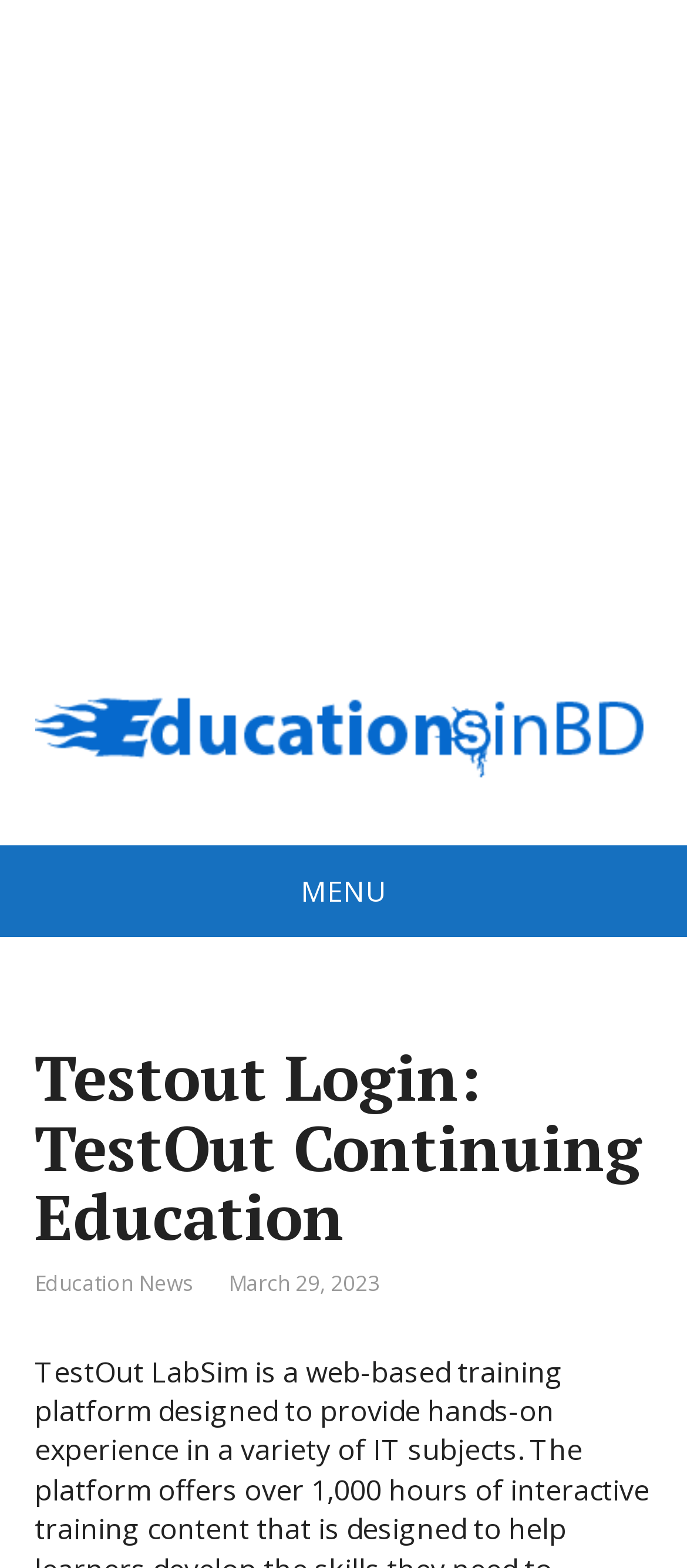What is the date mentioned on the webpage?
Look at the image and answer the question with a single word or phrase.

March 29, 2023